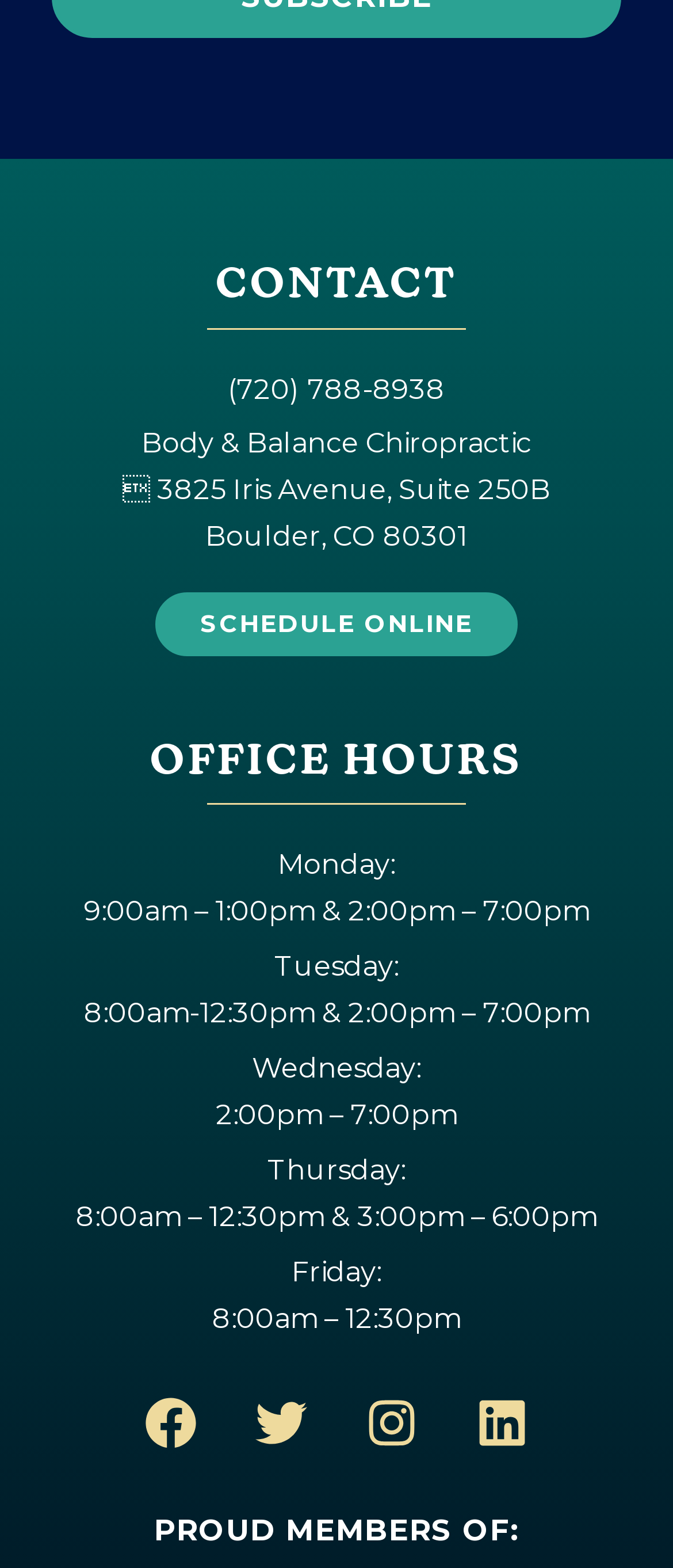Could you specify the bounding box coordinates for the clickable section to complete the following instruction: "Check the office hours on Monday"?

[0.413, 0.541, 0.587, 0.562]